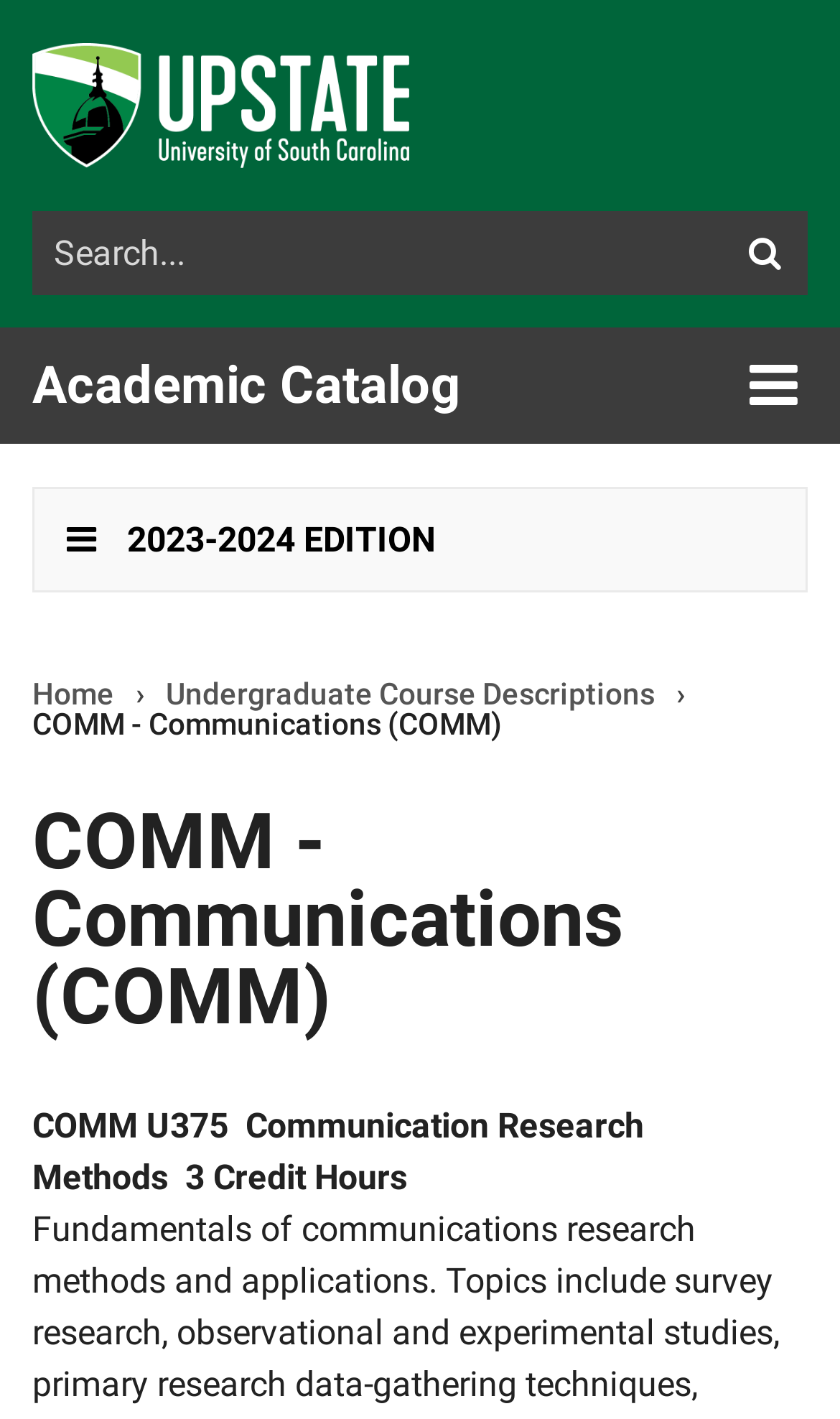Respond to the question below with a concise word or phrase:
What is the name of the university?

USC Upstate